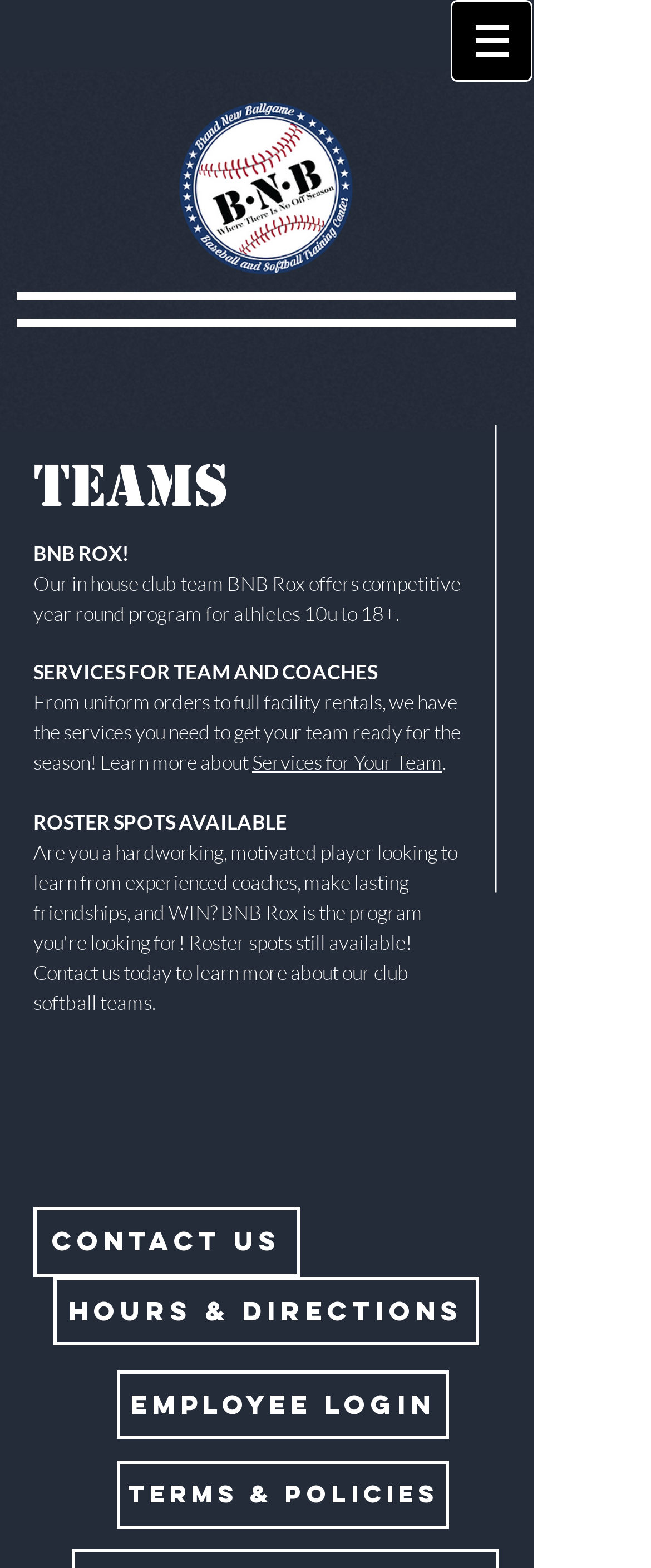Please analyze the image and give a detailed answer to the question:
What services are offered for teams and coaches?

The answer can be inferred from the StaticText element with the text 'From uniform orders to full facility rentals, we have the services you need to get your team ready for the season! Learn more about'. This text suggests that the services offered for teams and coaches include uniform orders and facility rentals.